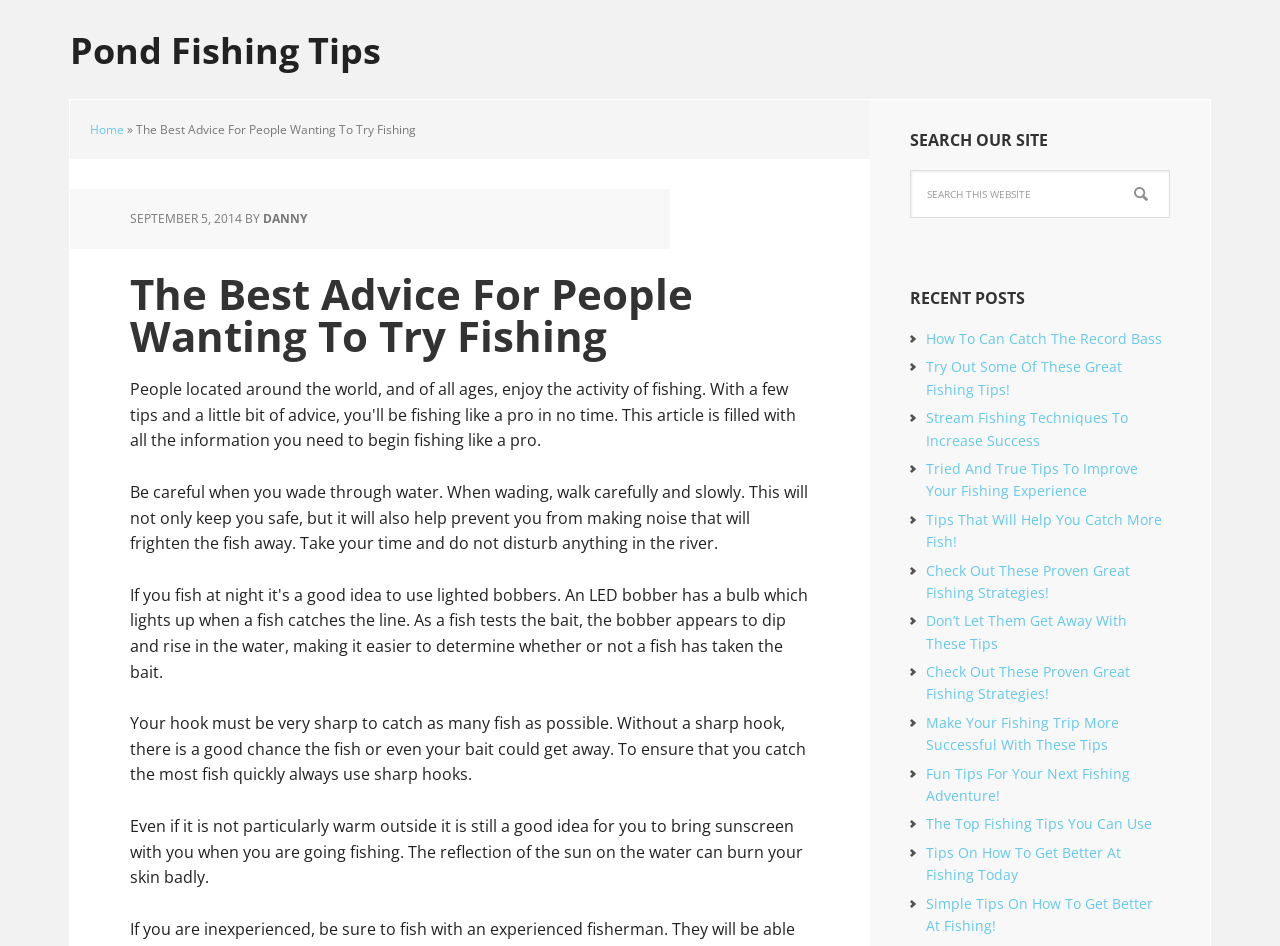What should you bring with you when going fishing?
Refer to the image and answer the question using a single word or phrase.

Sunscreen